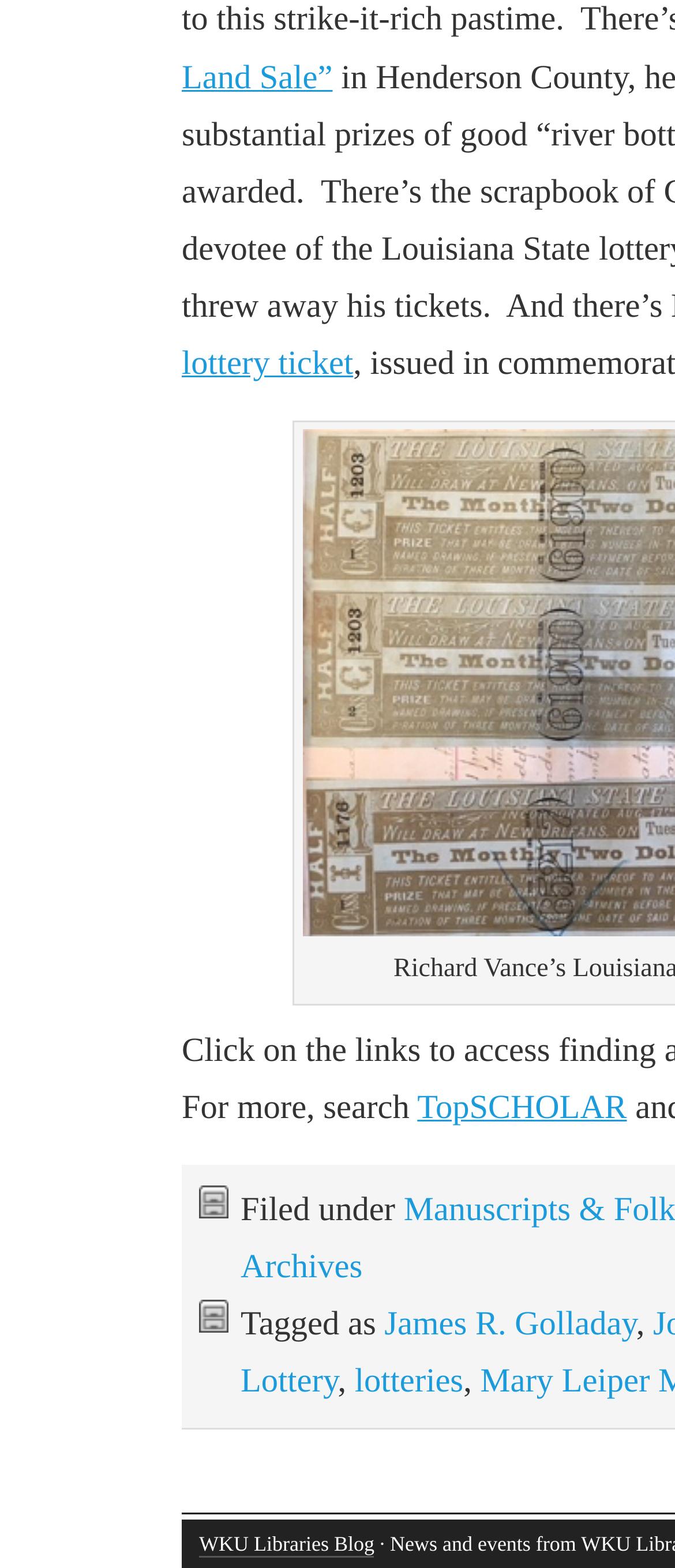Please answer the following question as detailed as possible based on the image: 
How many tags are associated with the post?

I found the answer by looking at the links that say 'Tagged as' and counting the number of tags, which are 2.